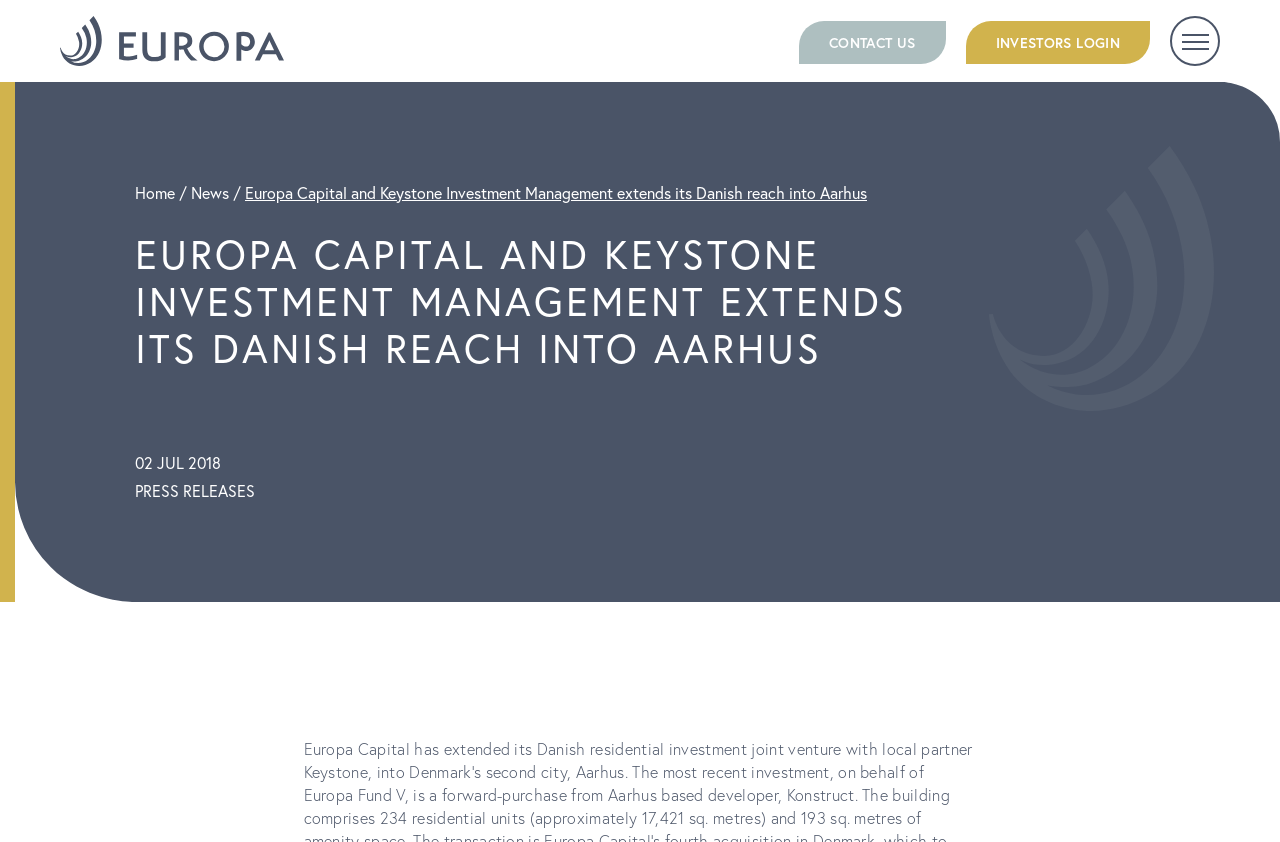What is the topic of the press release?
Based on the image, give a concise answer in the form of a single word or short phrase.

Danish reach into Aarhus